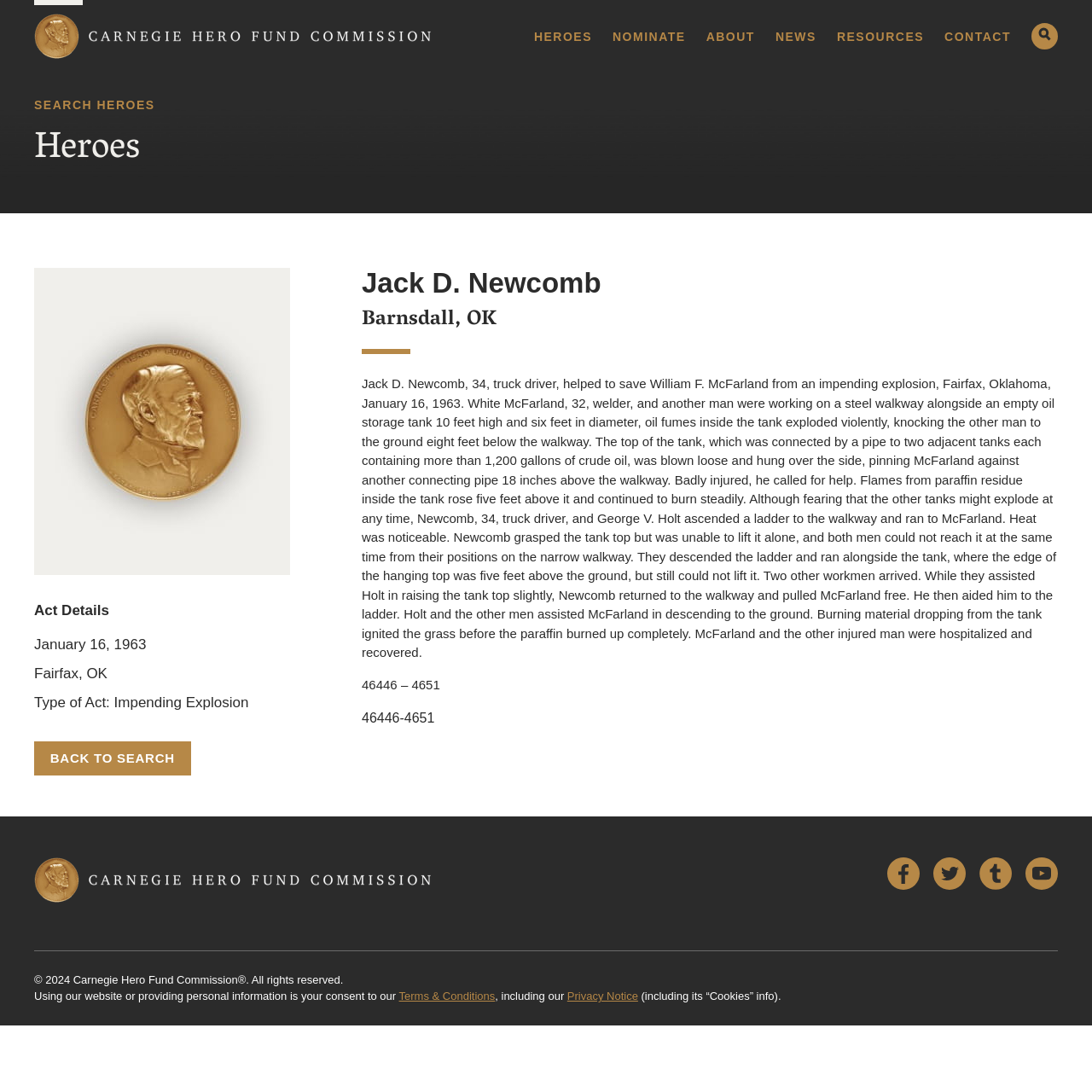Identify the bounding box coordinates for the UI element mentioned here: "Carnegie Hero Fund Commission". Provide the coordinates as four float values between 0 and 1, i.e., [left, top, right, bottom].

[0.031, 0.012, 0.395, 0.054]